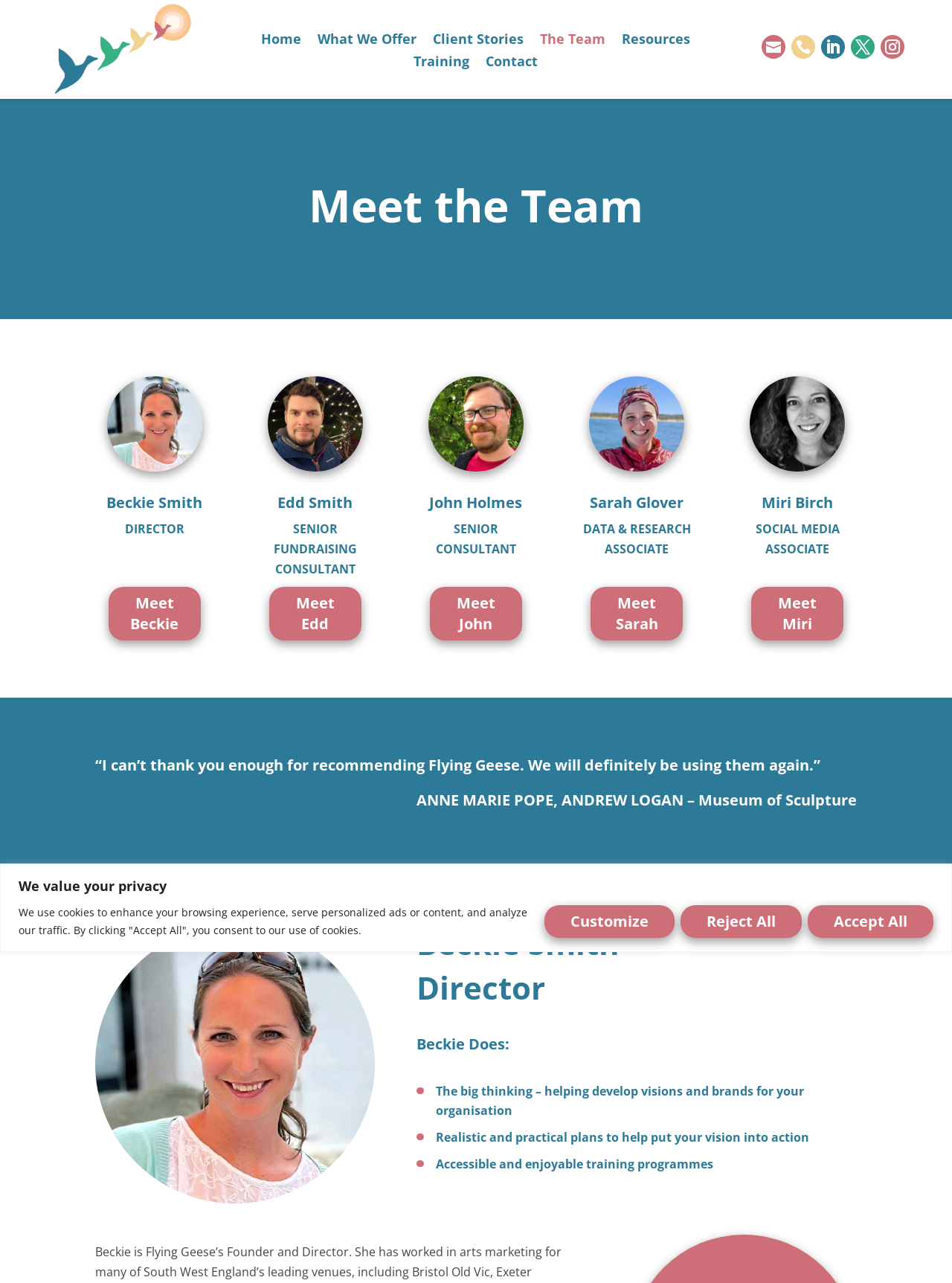Identify the bounding box for the described UI element. Provide the coordinates in (top-left x, top-left y, bottom-right x, bottom-right y) format with values ranging from 0 to 1: Who we are

None